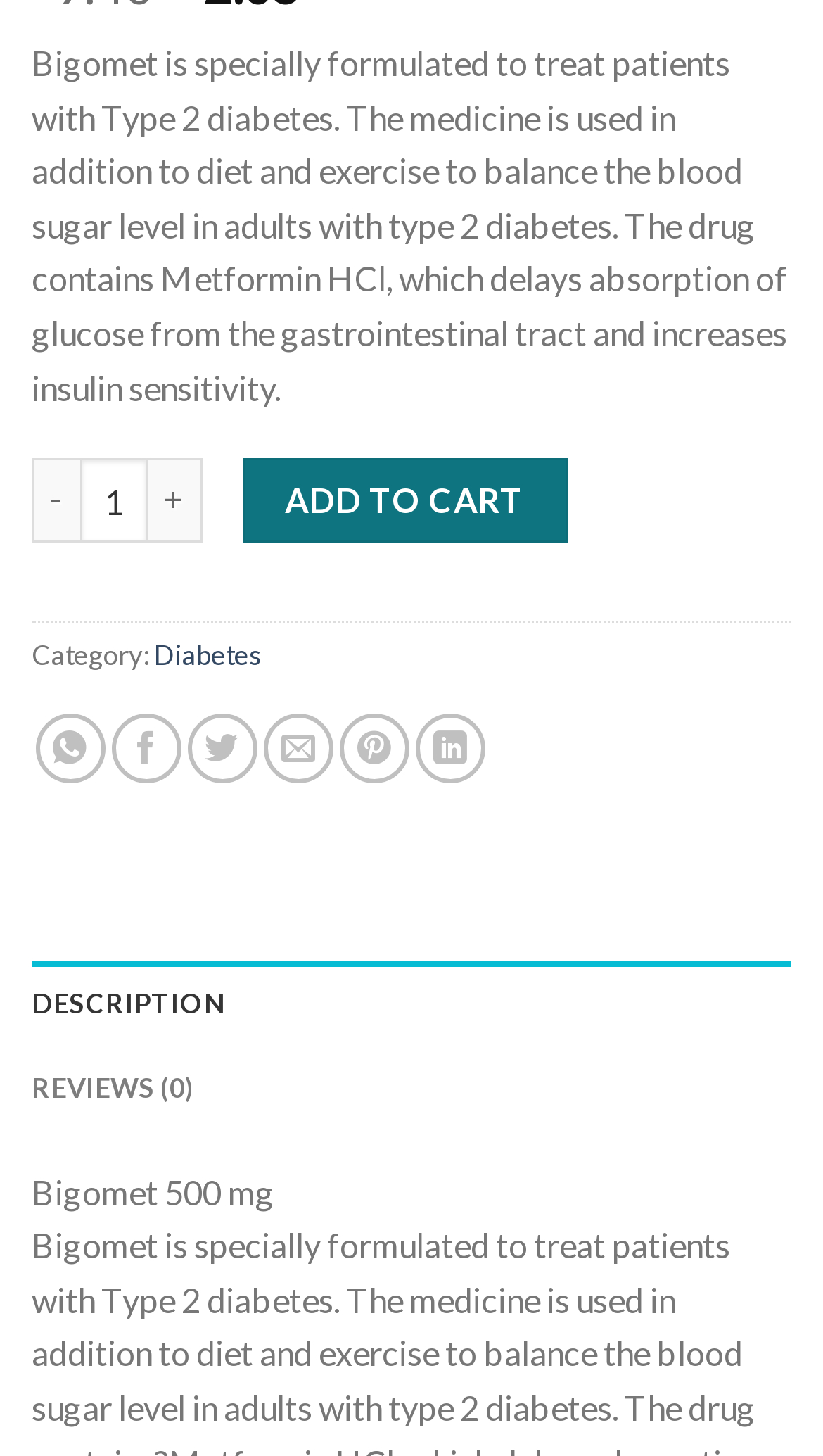Determine the bounding box coordinates of the section to be clicked to follow the instruction: "Share on WhatsApp". The coordinates should be given as four float numbers between 0 and 1, formatted as [left, top, right, bottom].

[0.043, 0.491, 0.127, 0.539]